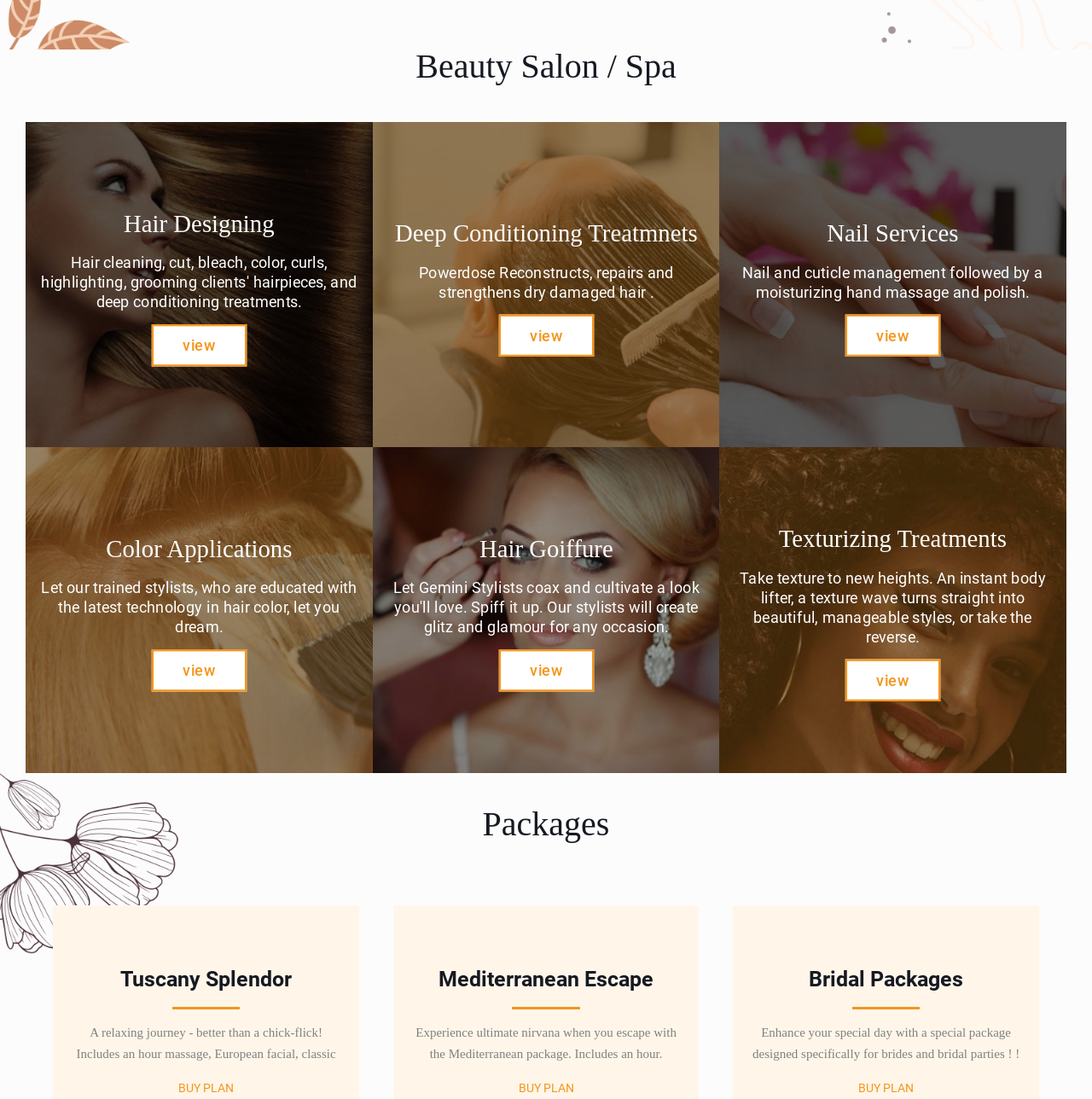Find the bounding box coordinates for the element described here: "parent_node: Deep Conditioning Treatmnets".

[0.341, 0.111, 0.659, 0.407]